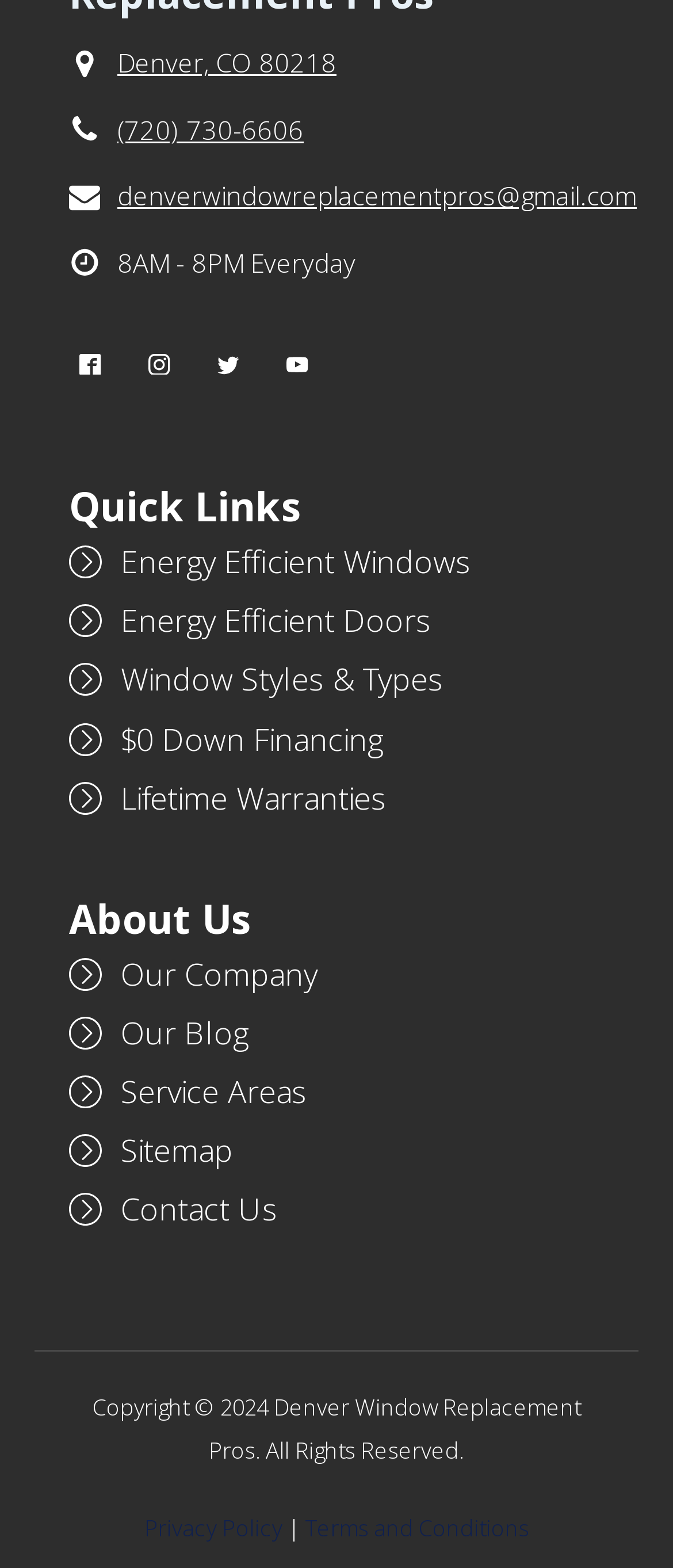Please identify the bounding box coordinates of the element that needs to be clicked to perform the following instruction: "Click on construction category".

None